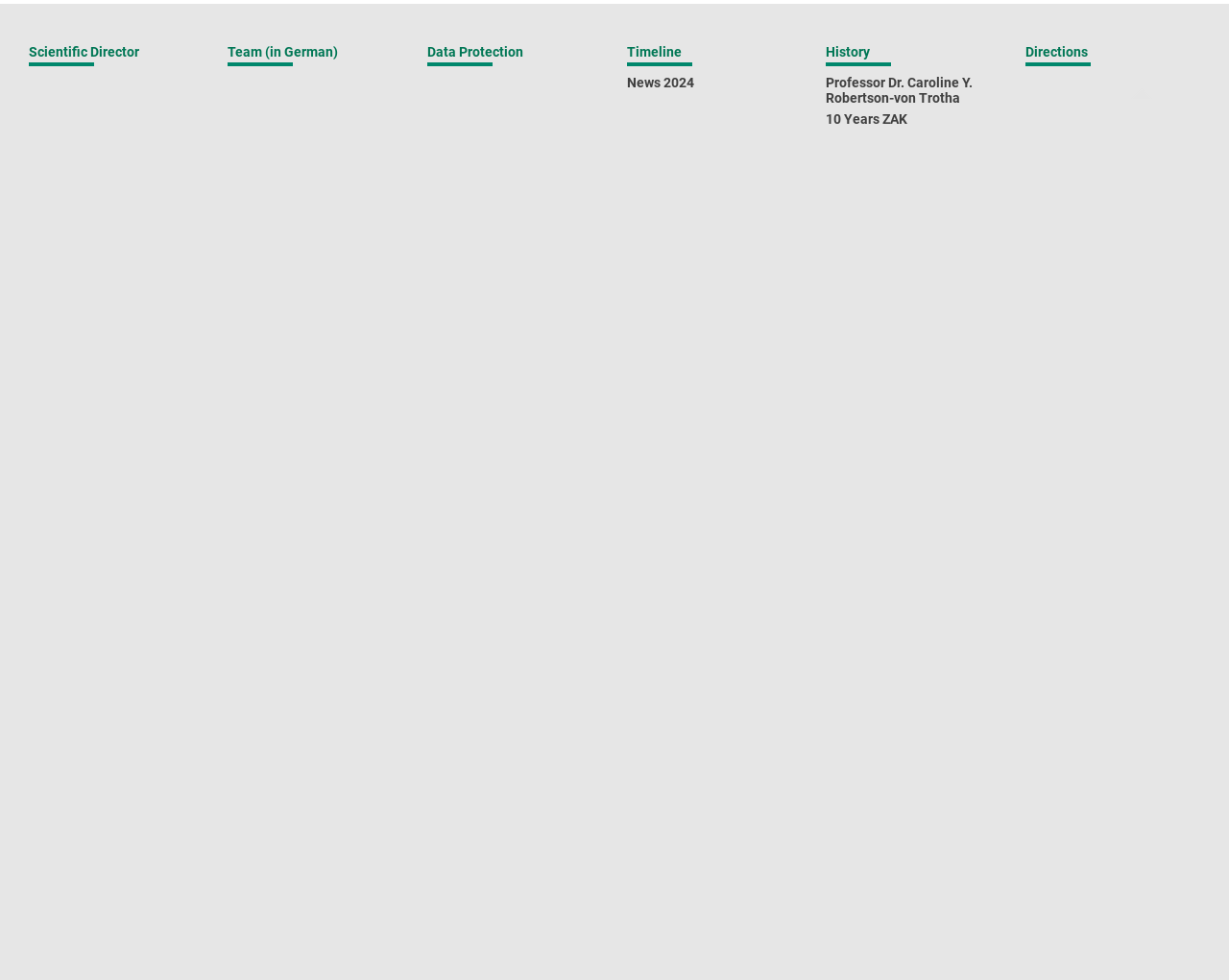Identify the bounding box coordinates of the clickable section necessary to follow the following instruction: "Go to the 'Archive' page". The coordinates should be presented as four float numbers from 0 to 1, i.e., [left, top, right, bottom].

[0.852, 0.06, 0.889, 0.08]